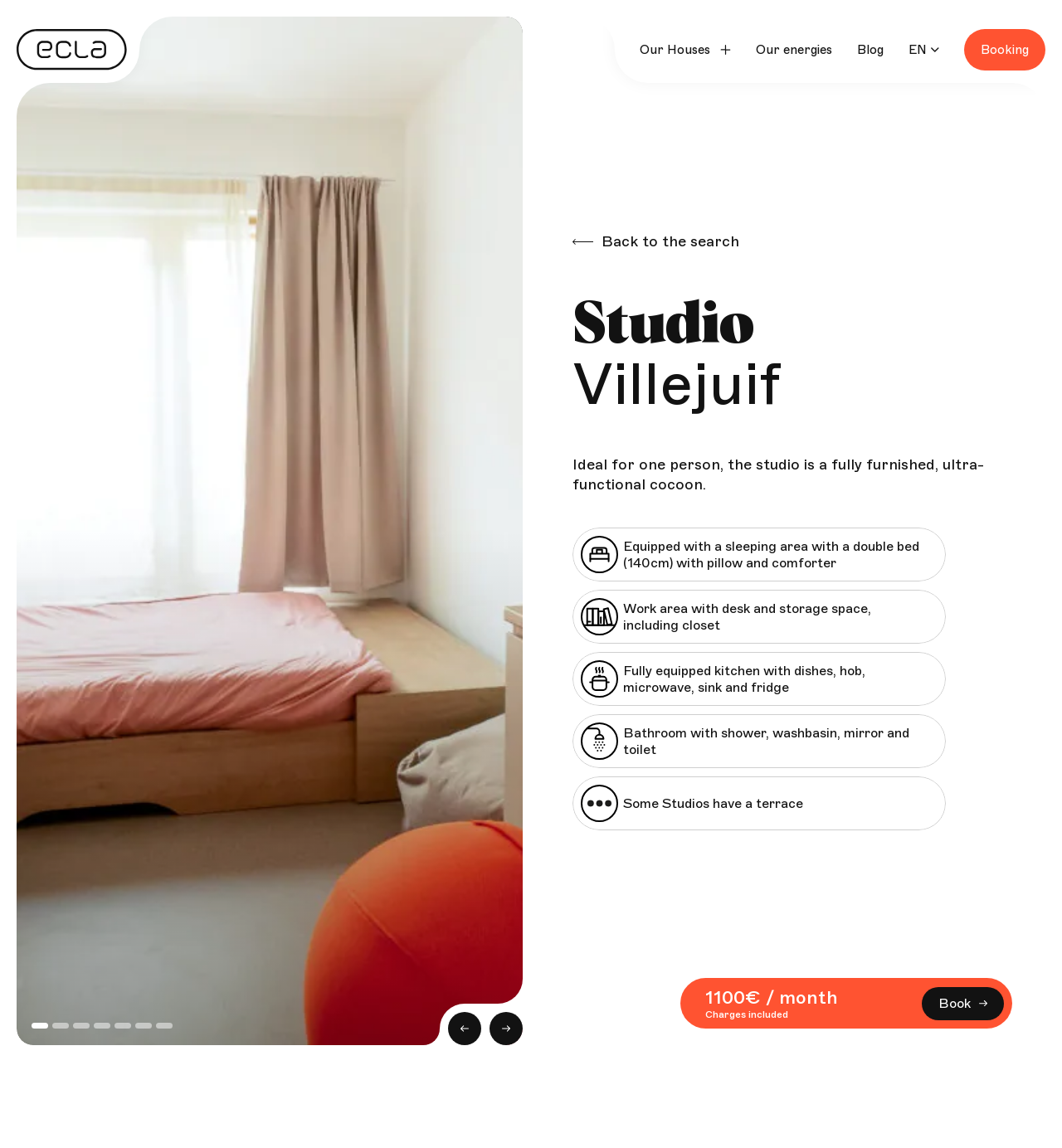What is the price of the studio per month?
Provide a thorough and detailed answer to the question.

I found the answer by looking at the static text on the webpage, specifically the one that says '1100€ / month'. This indicates that the price of the studio per month is 1100 euros.